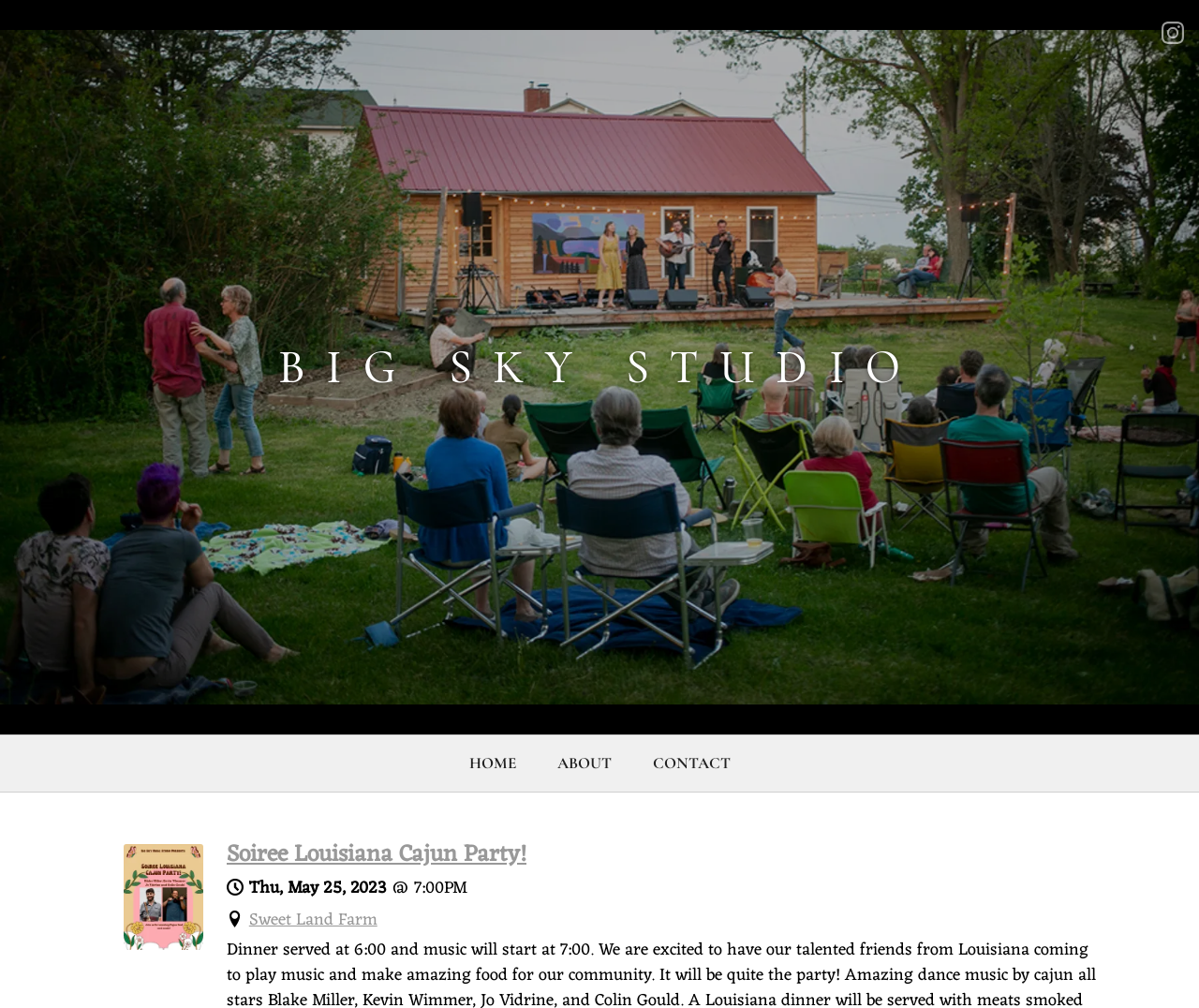Provide the bounding box coordinates for the UI element that is described as: "Privacy Policy".

None